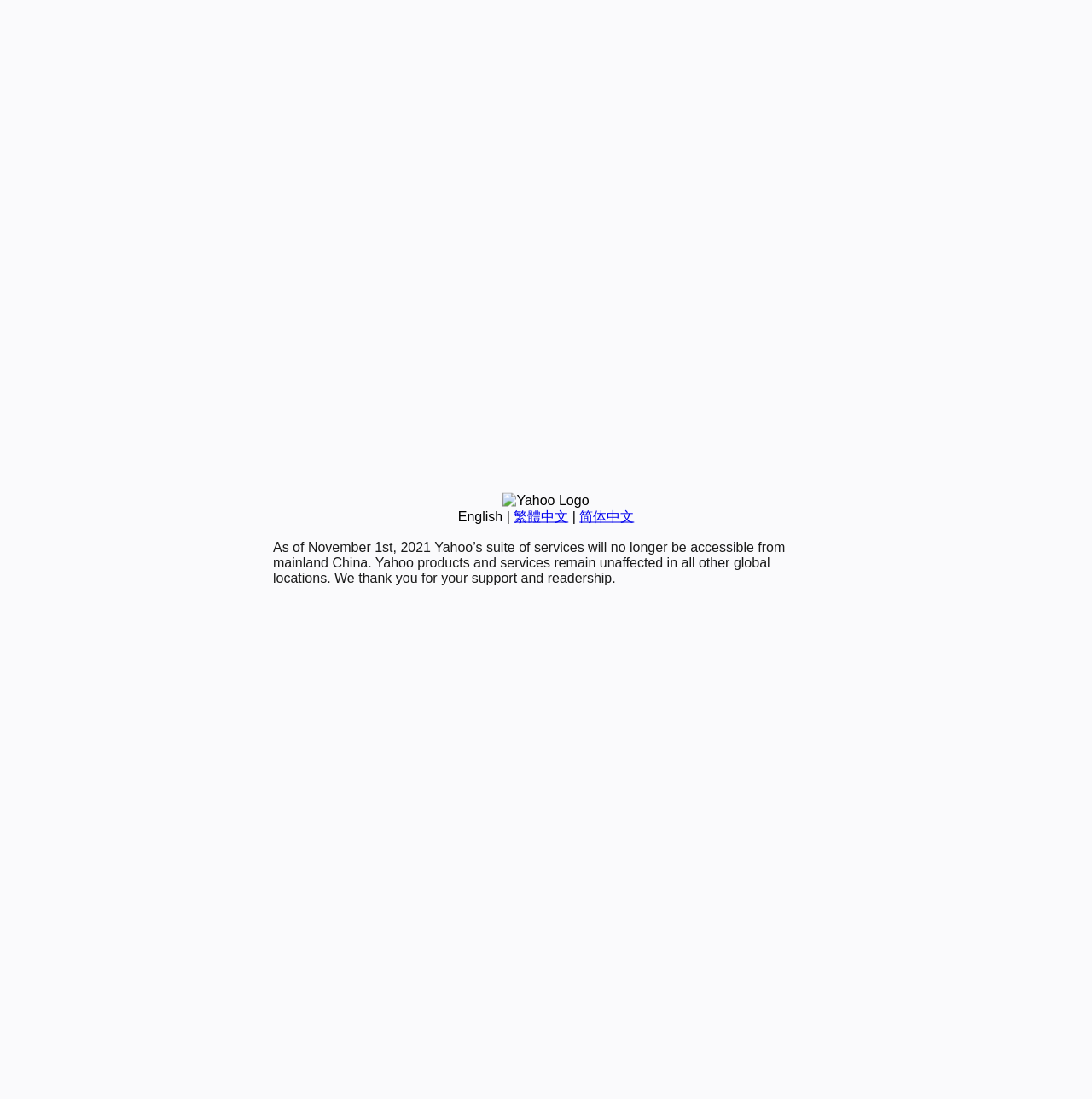Bounding box coordinates are to be given in the format (top-left x, top-left y, bottom-right x, bottom-right y). All values must be floating point numbers between 0 and 1. Provide the bounding box coordinate for the UI element described as: English

[0.419, 0.463, 0.46, 0.476]